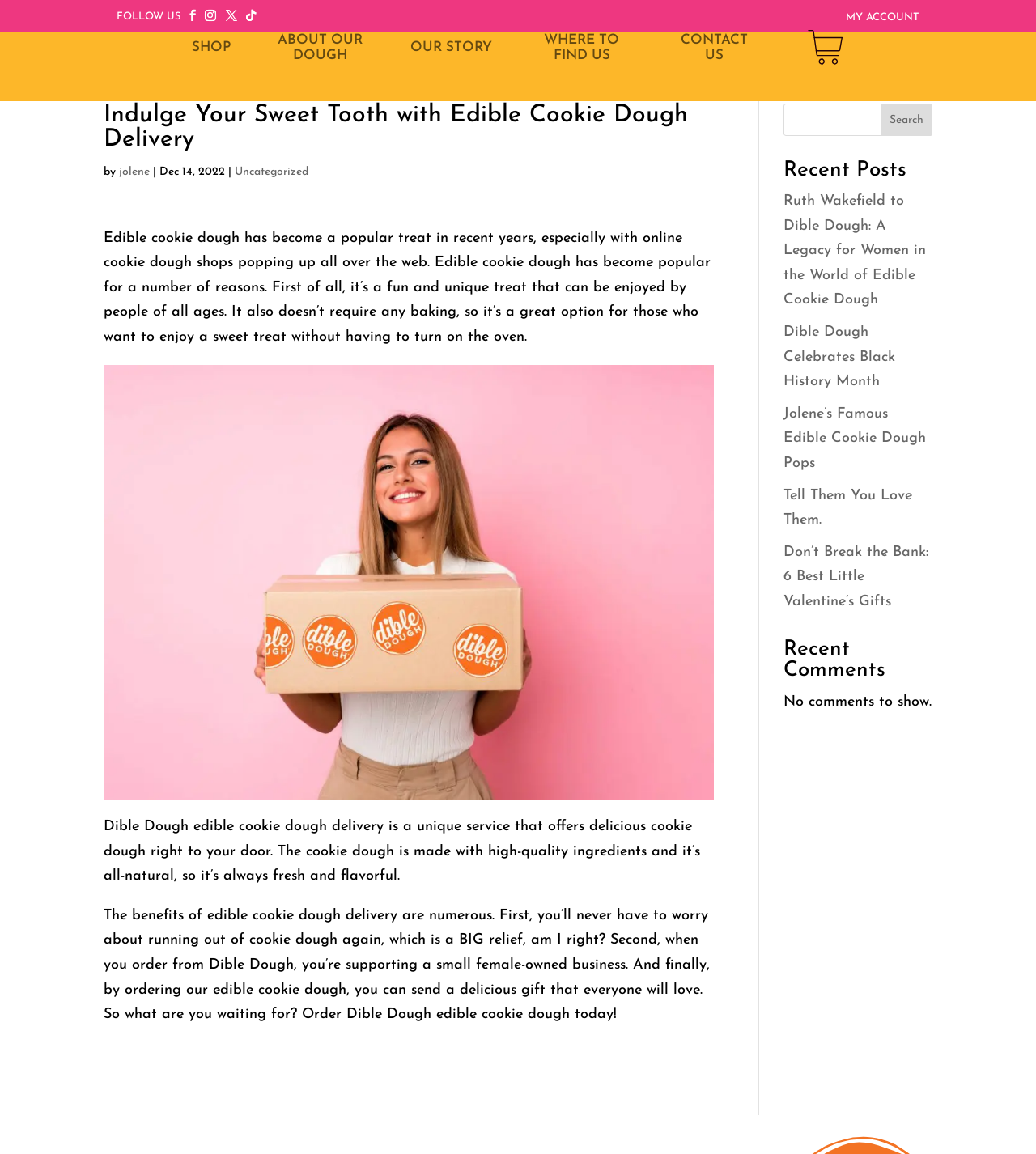Please locate the bounding box coordinates for the element that should be clicked to achieve the following instruction: "Read about our story". Ensure the coordinates are given as four float numbers between 0 and 1, i.e., [left, top, right, bottom].

[0.396, 0.001, 0.475, 0.083]